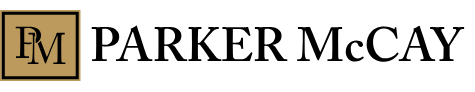Break down the image and provide a full description, noting any significant aspects.

The image features the logo of "Parker McCay," a distinguished law firm known for its expertise in legal representation. The logo is characterized by the initials "PM" elegantly enclosed in a gold square, paired with the firm’s name prominently displayed in bold, black typography. This branding conveys a sense of professionalism and authority, reflecting the firm's commitment to providing high-quality legal services, particularly in fields like medical malpractice defense. Parker McCay is based in New Jersey and prides itself on advocacy and client representation, qualities that are subtly highlighted through this sophisticated logo design.